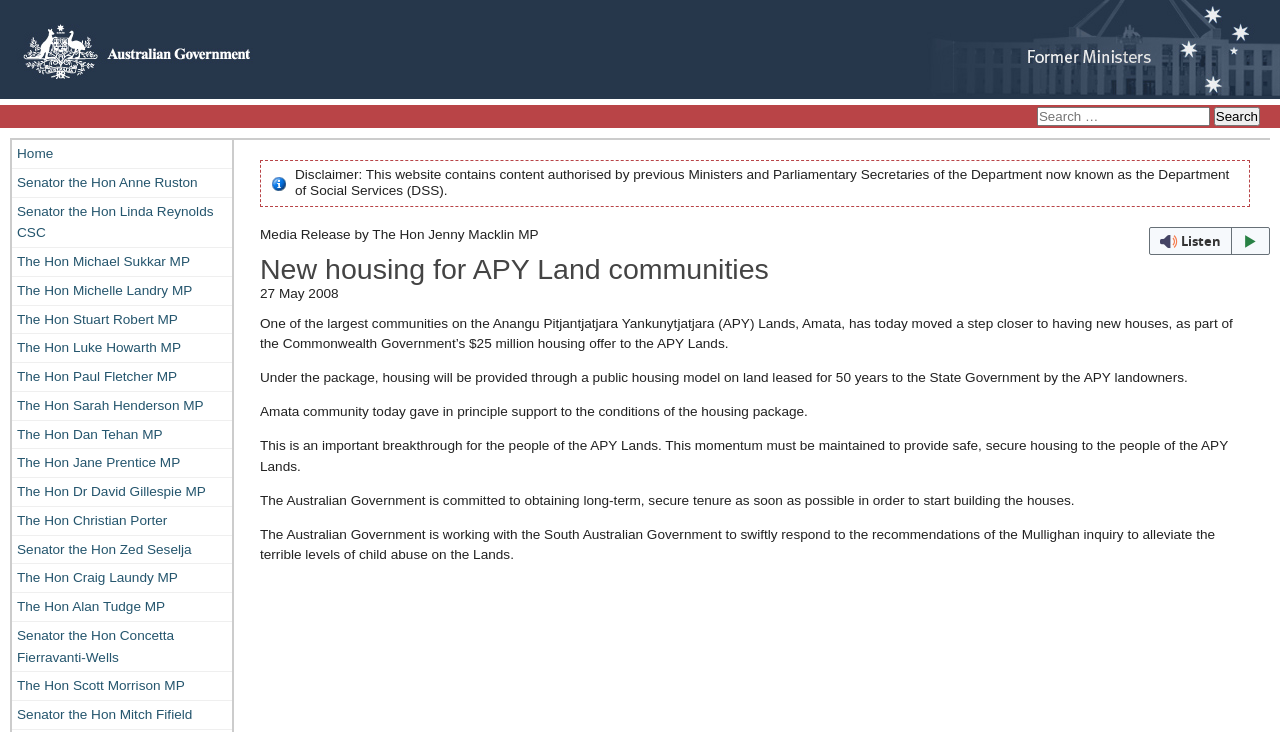Extract the main title from the webpage.

New housing for APY Land communities